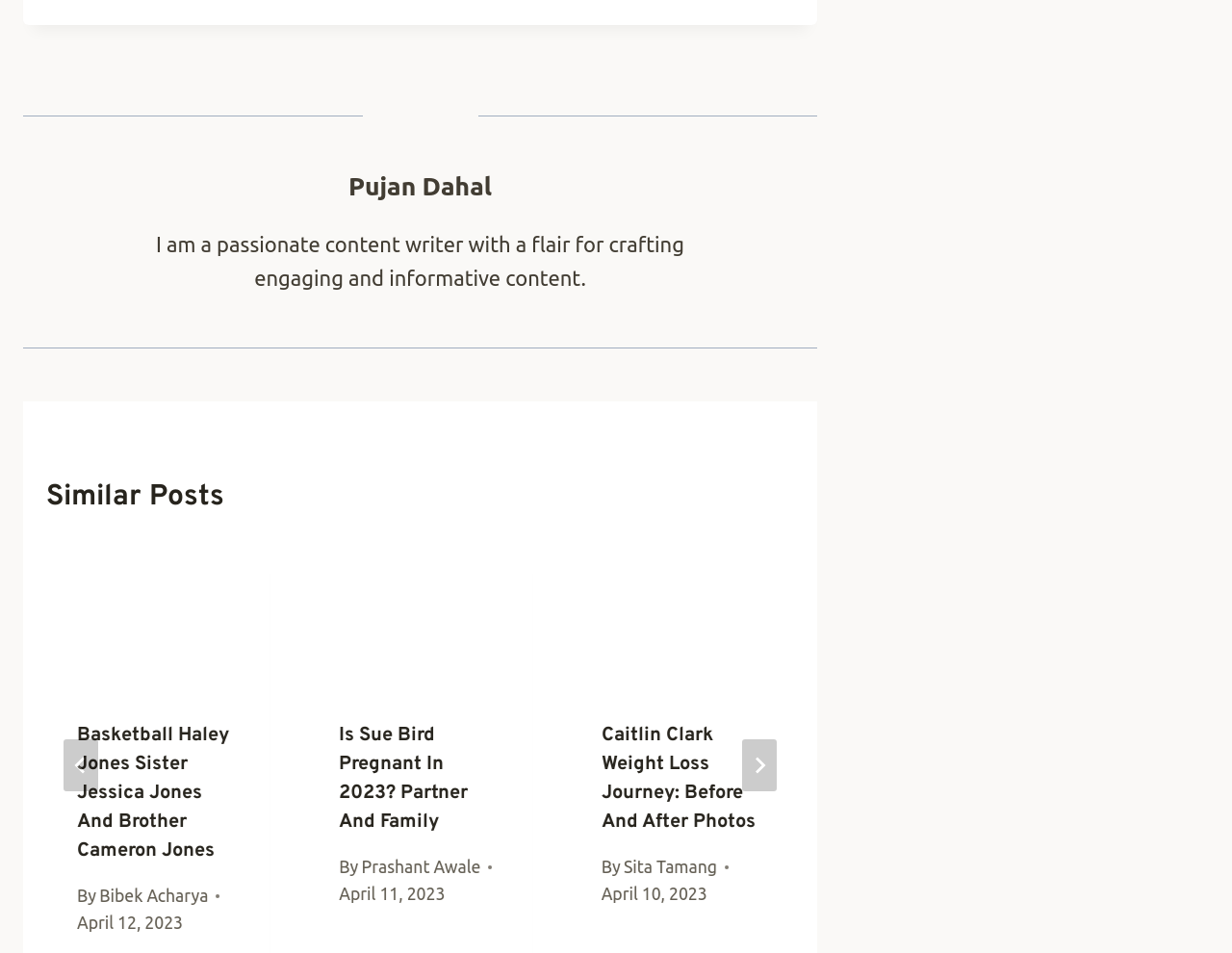What is the author's profession?
Please give a detailed and elaborate explanation in response to the question.

The author's profession can be determined by reading the static text 'I am a passionate content writer with a flair for crafting engaging and informative content.' which is located at the top of the webpage, indicating that the author is a content writer.